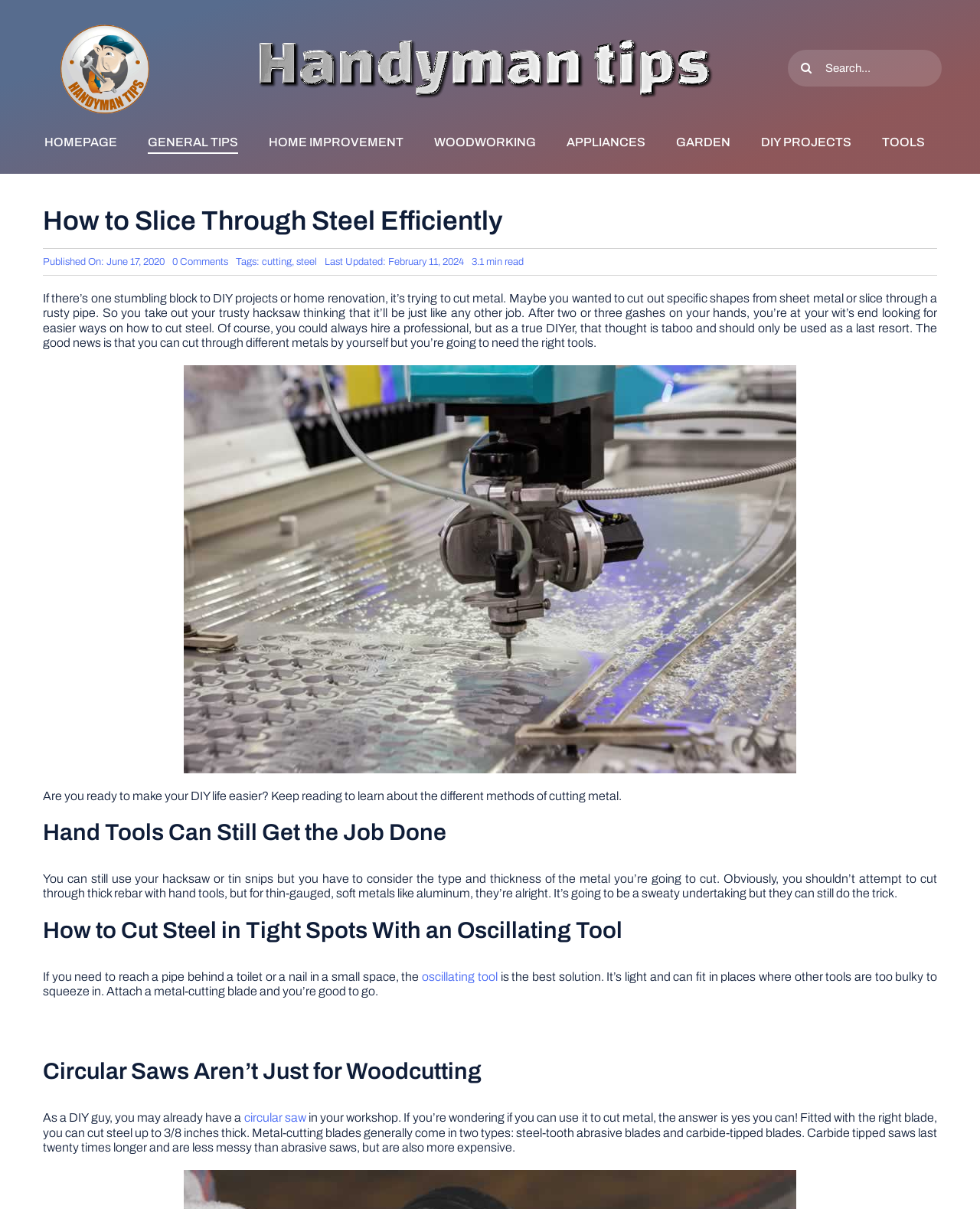Extract the main title from the webpage and generate its text.

How to Slice Through Steel Efficiently